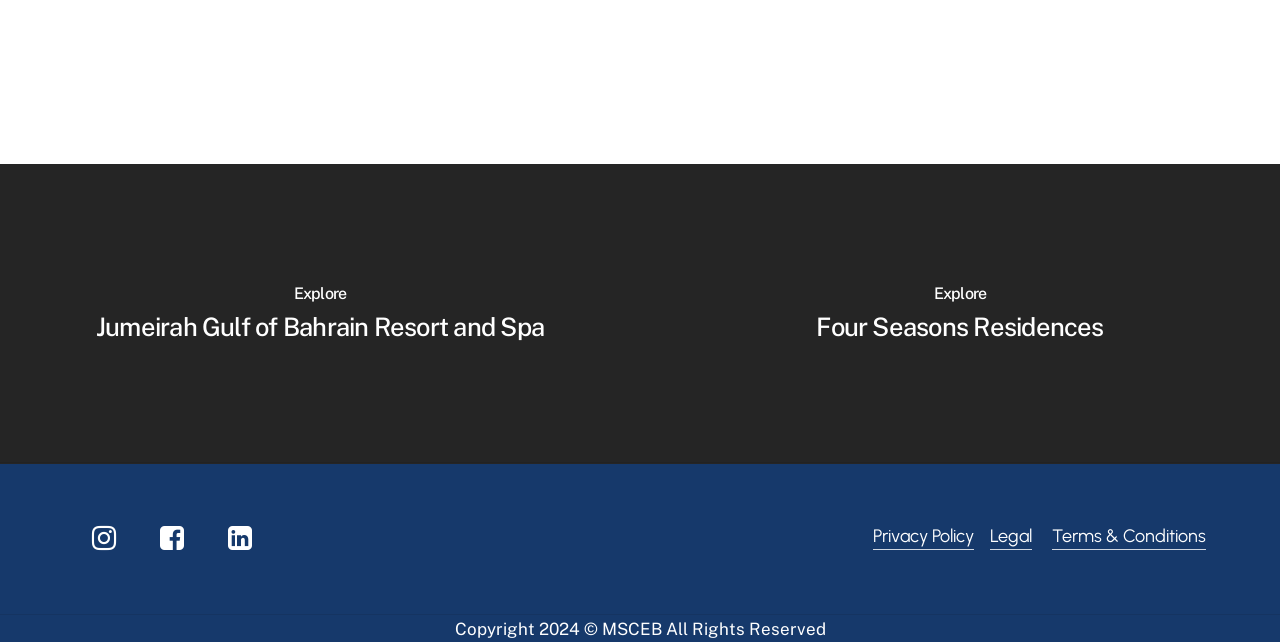How many headings are there in the webpage?
Based on the image, answer the question with a single word or brief phrase.

4